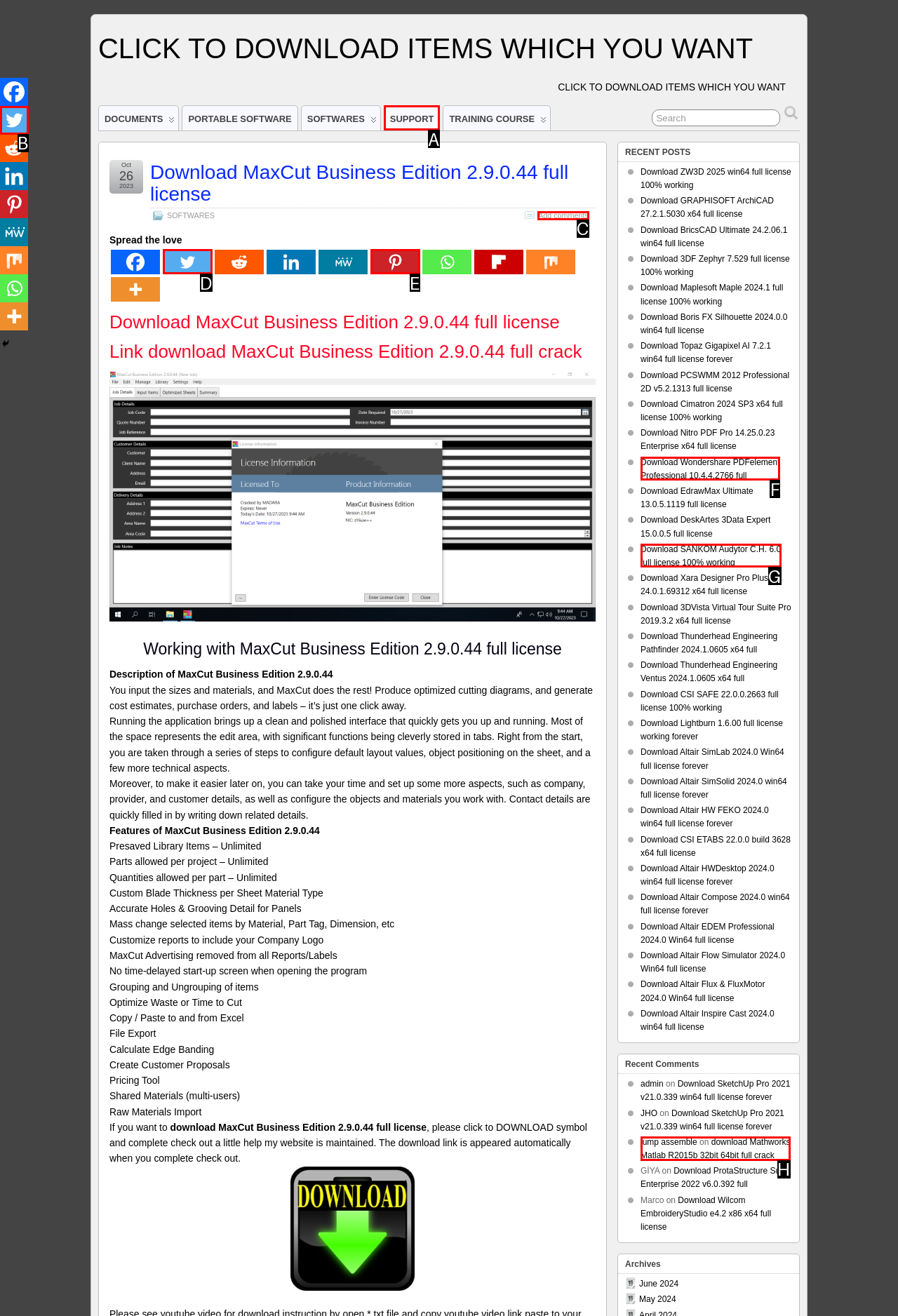Tell me which one HTML element best matches the description: aria-label="Twitter" title="Twitter"
Answer with the option's letter from the given choices directly.

D